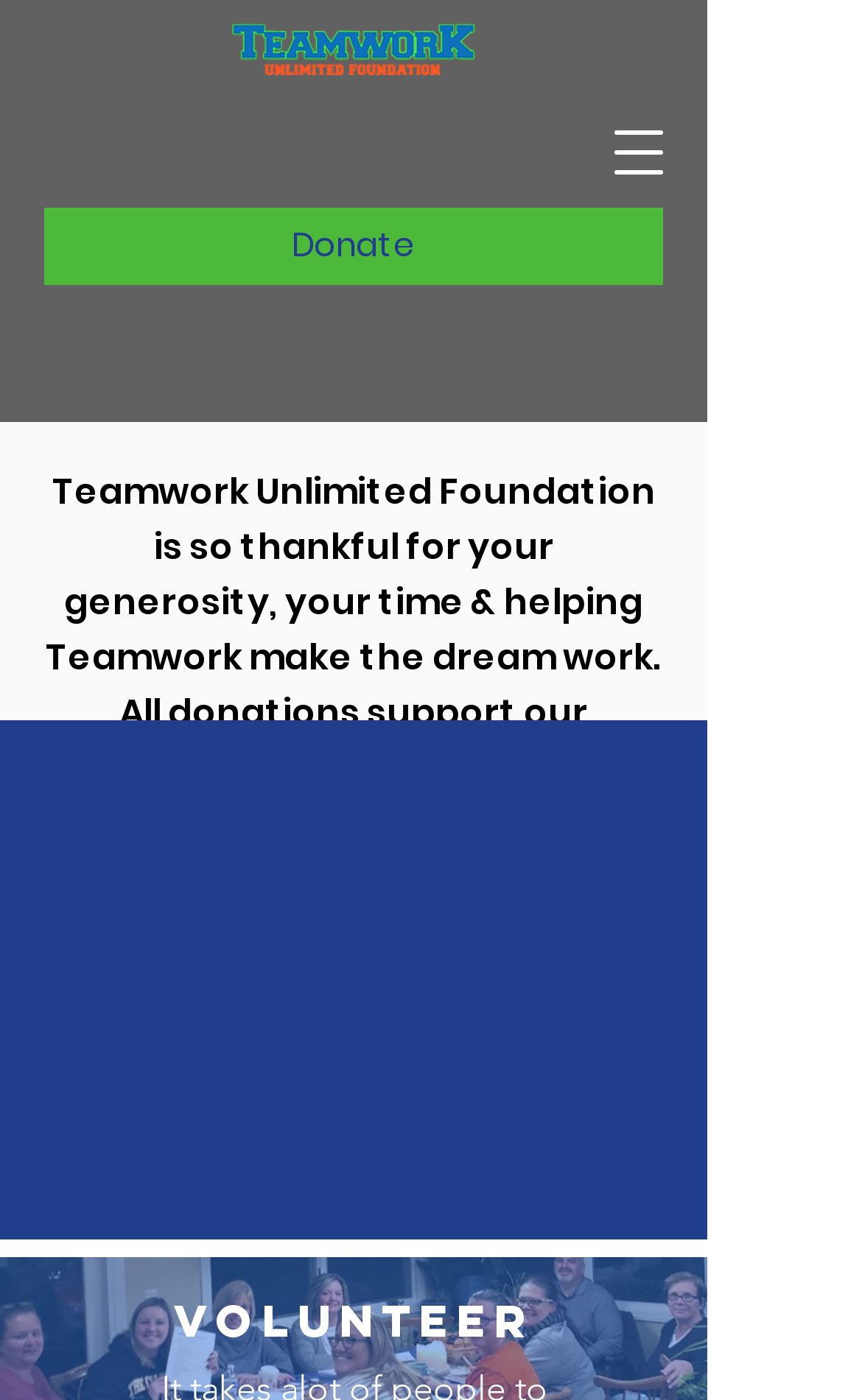Highlight the bounding box of the UI element that corresponds to this description: "parent_node: Donate aria-label="Open navigation menu"".

[0.677, 0.069, 0.805, 0.148]